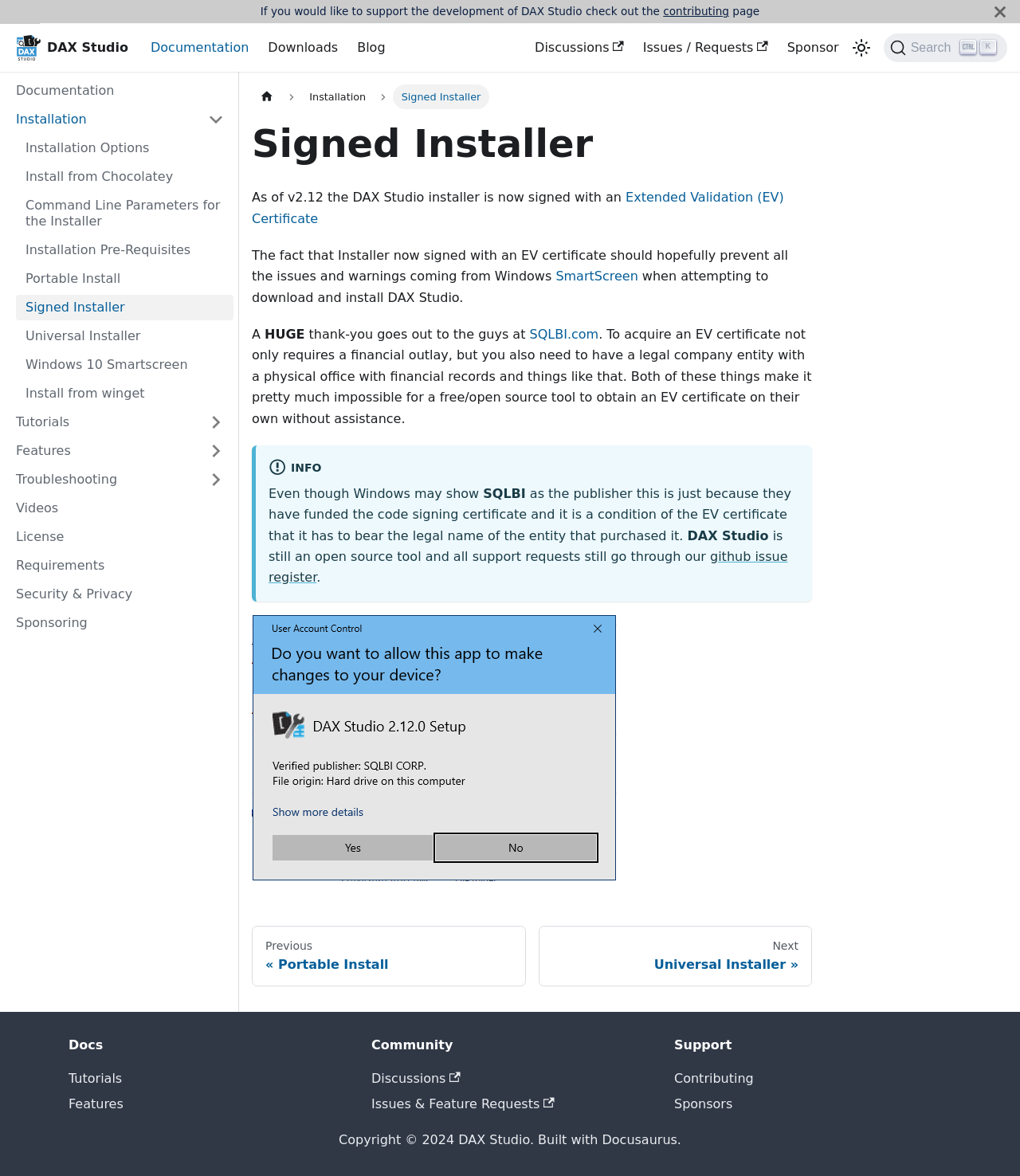Illustrate the webpage with a detailed description.

This webpage is about DAX Studio, a free and open-source tool. At the top, there is a navigation bar with links to "Documentation", "Downloads", "Blog", "Discussions", "Issues/Requests", and "Sponsor". On the top right, there is a button to switch between dark and light mode, and a search button.

Below the navigation bar, there is a complementary section that takes up about a quarter of the page width. This section contains a sidebar with links to various documentation topics, including "Installation", "Tutorials", "Features", "Troubleshooting", "Videos", "License", "Requirements", and "Security & Privacy".

The main content of the page is an article about the signed installer of DAX Studio. The article is divided into sections with headings and paragraphs of text. The first section explains that as of version 2.12, the DAX Studio installer is now signed with an Extended Validation (EV) Certificate, which should prevent issues and warnings from Windows when attempting to download and install DAX Studio.

The article also expresses gratitude to SQLBI.com for their assistance in acquiring the EV certificate. There is an image and an info box with additional information about the EV certificate.

At the bottom of the page, there is a navigation section with links to previous and next documentation pages, specifically "Portable Install" and "Universal Installer".